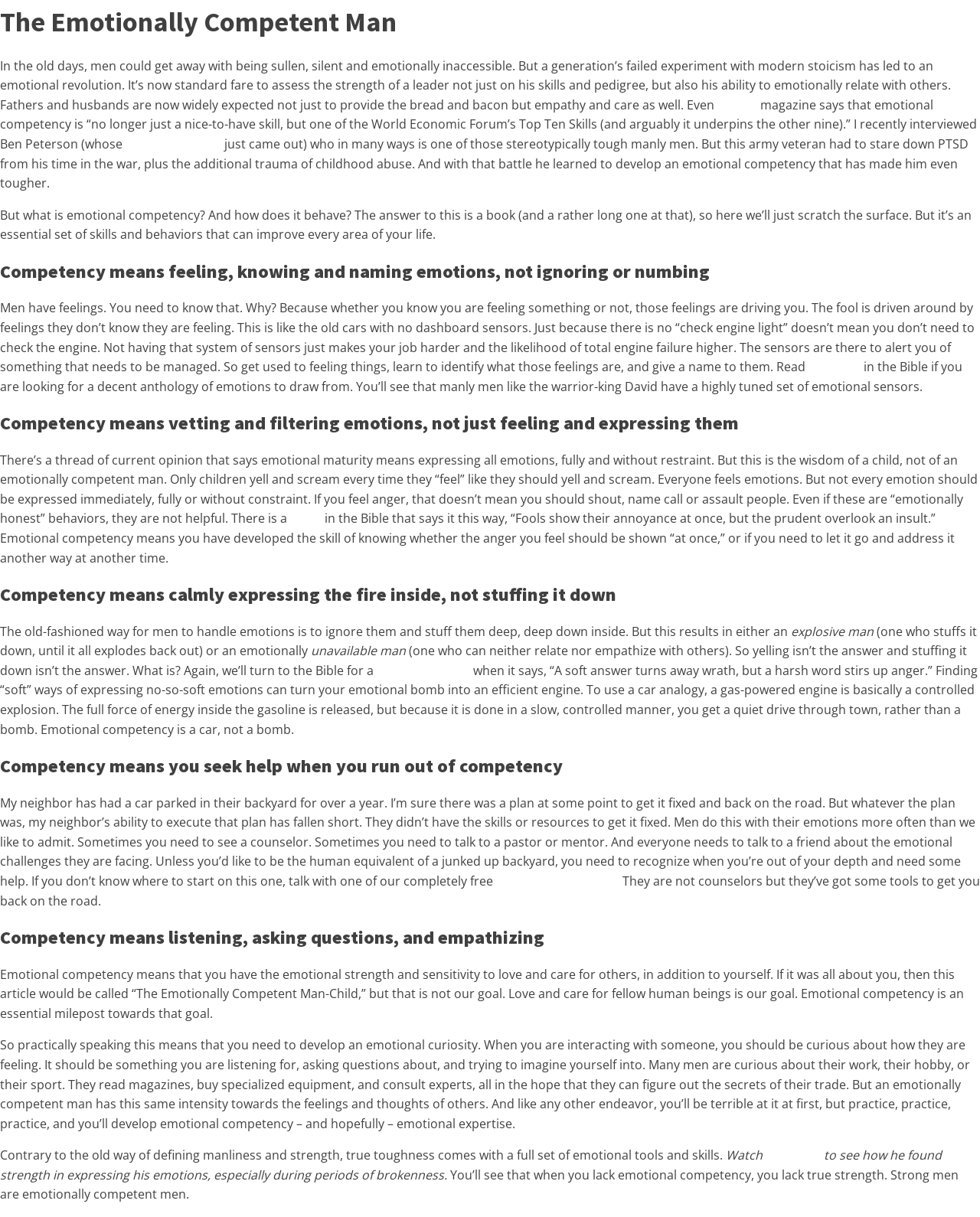What is the name of the person mentioned in the article?
Please elaborate on the answer to the question with detailed information.

The article mentions Ben Peterson, an army veteran, who had to develop emotional competency to deal with PTSD and childhood abuse, and is featured in an I Am Second film.